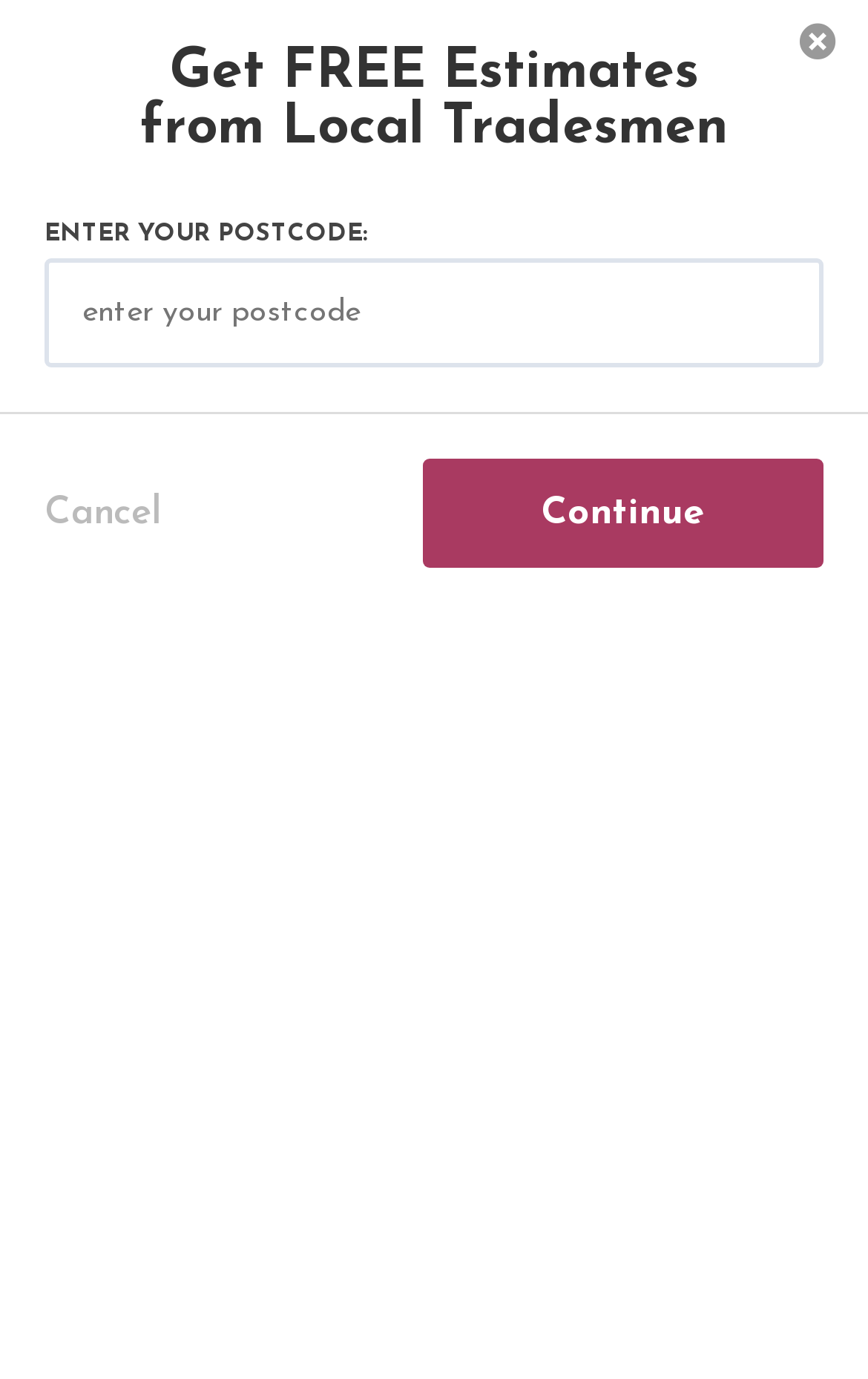Offer an in-depth caption of the entire webpage.

The webpage is about garage demolition costs, with a focus on providing a comprehensive guide to the costs involved. At the top, there is a logo or icon on the left, accompanied by a link on the right. Below this, there are three main navigation links: "COSTS", "EXTENSIONS & CONVERSIONS", and a heading "Garage Demolition Cost" that spans almost the entire width of the page.

The main content of the page starts with a question, "Are you thinking of demolishing a garage?", followed by a brief introduction to the article, which discusses the main points around garage demolition. The text is divided into several paragraphs, with the first paragraph introducing the topic, and the second paragraph providing more details on the costs involved.

On the right side of the page, there is a call-to-action section with a link to "Get free estimates" and a form to enter a postcode to receive estimates from local tradesmen. The form consists of a text box to enter the postcode, a "Cancel" button, and a "Continue" button.

At the bottom of the page, there is a footer section with two lines of text, indicating when the page was last updated and the estimated reading time.